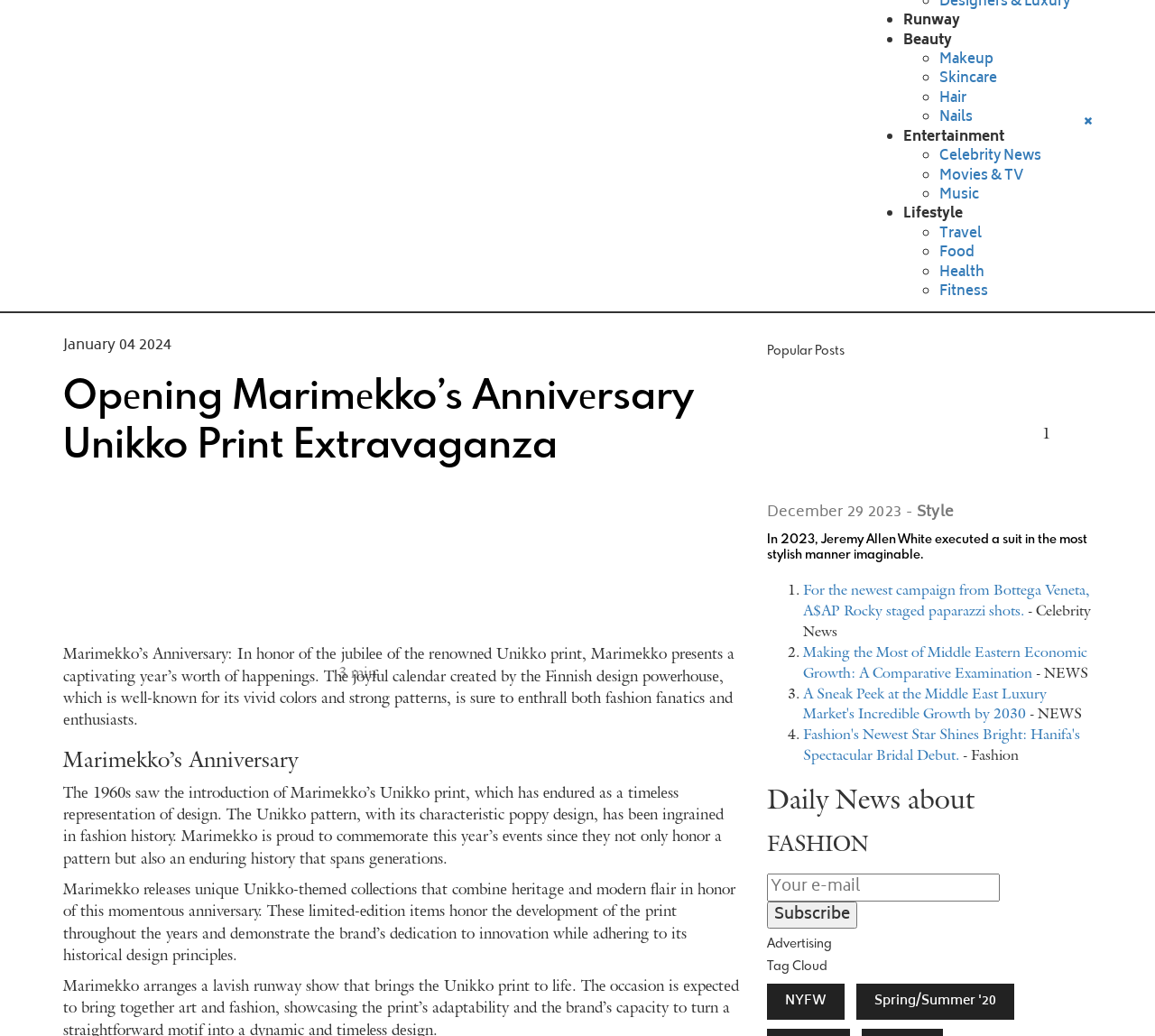Specify the bounding box coordinates of the element's area that should be clicked to execute the given instruction: "Read the article about Marimеkko’s Annivеrsary". The coordinates should be four float numbers between 0 and 1, i.e., [left, top, right, bottom].

[0.055, 0.361, 0.641, 0.455]